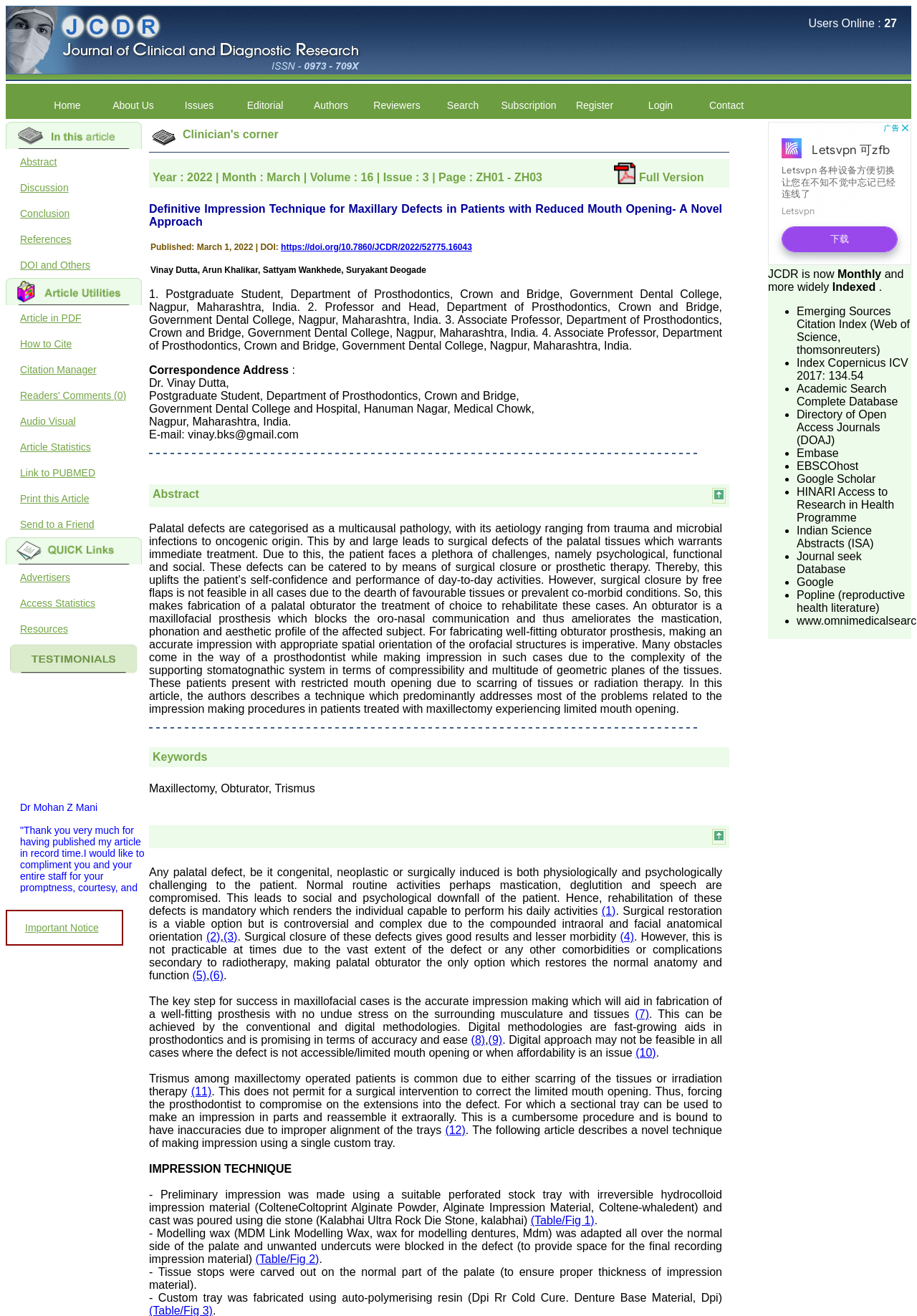Find the bounding box coordinates for the HTML element described as: "Readers' Comments (0)". The coordinates should consist of four float values between 0 and 1, i.e., [left, top, right, bottom].

[0.006, 0.291, 0.162, 0.31]